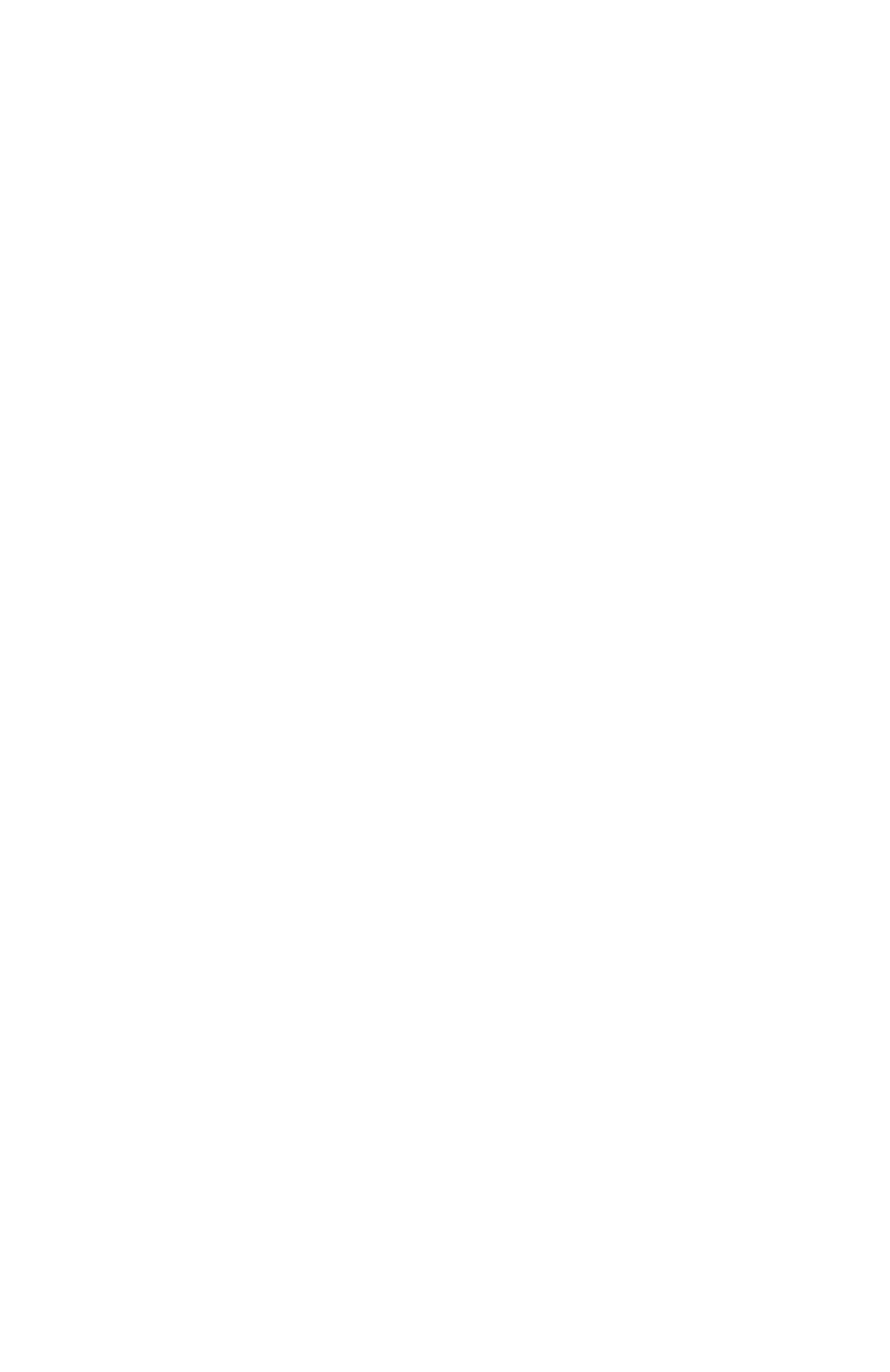Locate the bounding box of the UI element defined by this description: "Privacy Policy". The coordinates should be given as four float numbers between 0 and 1, formatted as [left, top, right, bottom].

[0.29, 0.957, 0.53, 0.986]